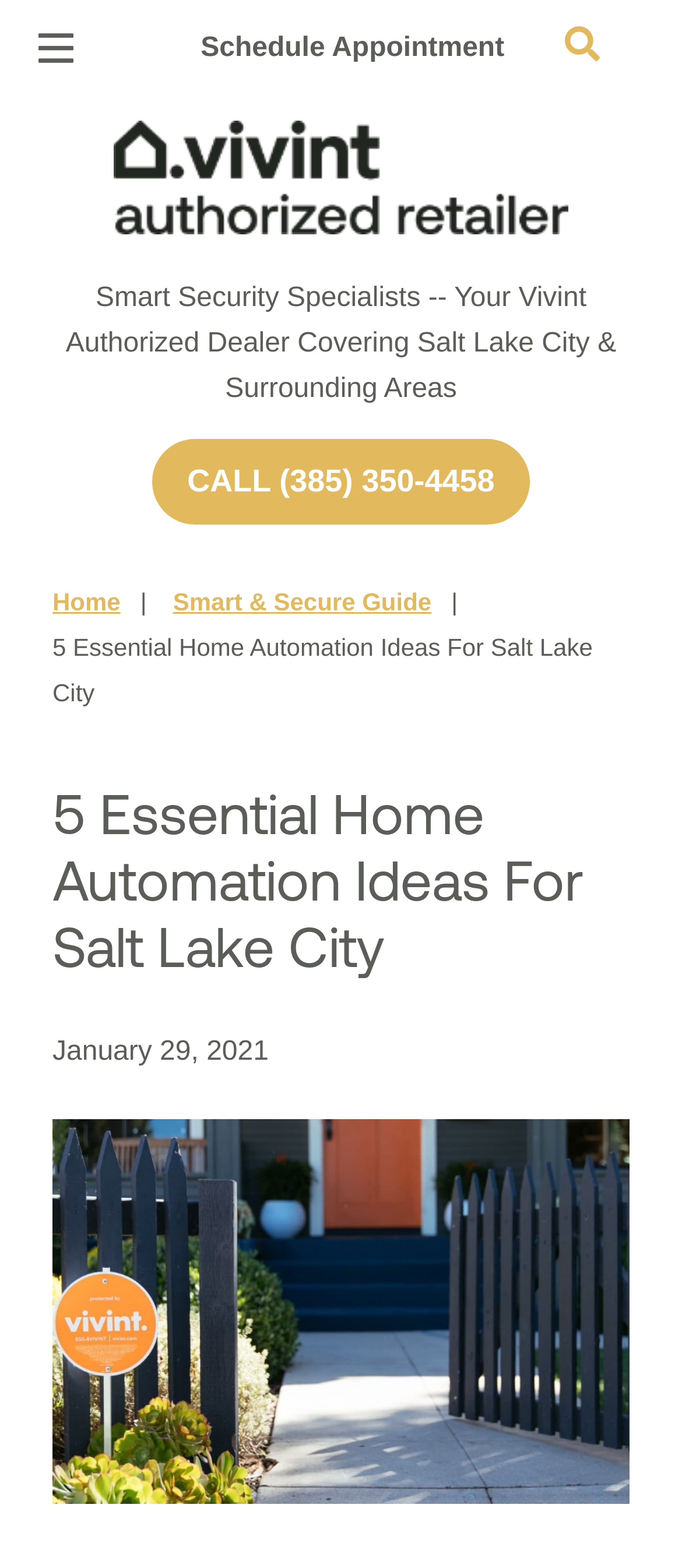Kindly determine the bounding box coordinates for the area that needs to be clicked to execute this instruction: "Call the provided phone number".

[0.223, 0.28, 0.777, 0.335]